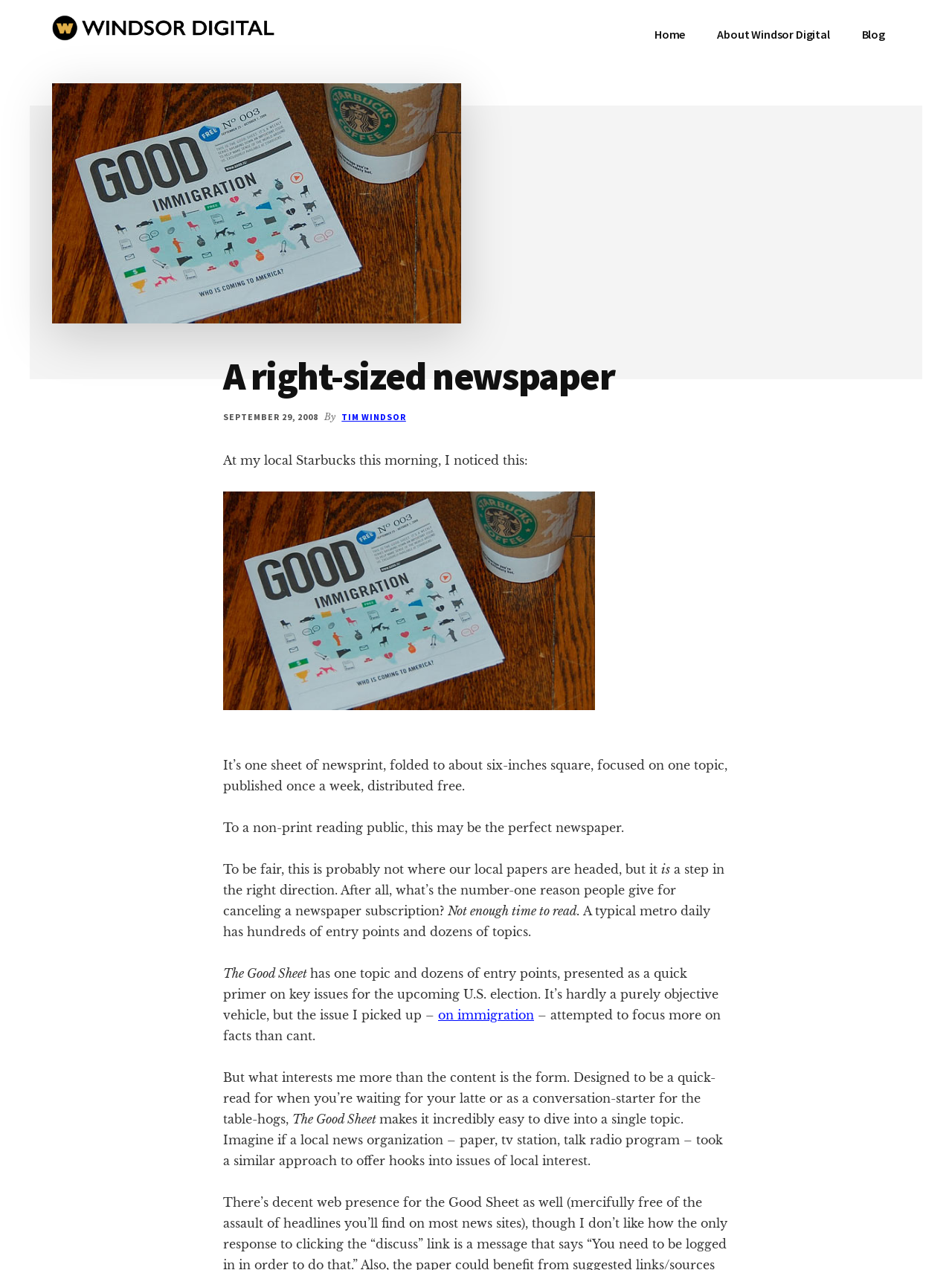Provide a single word or phrase answer to the question: 
What is the topic of the article?

A right-sized newspaper